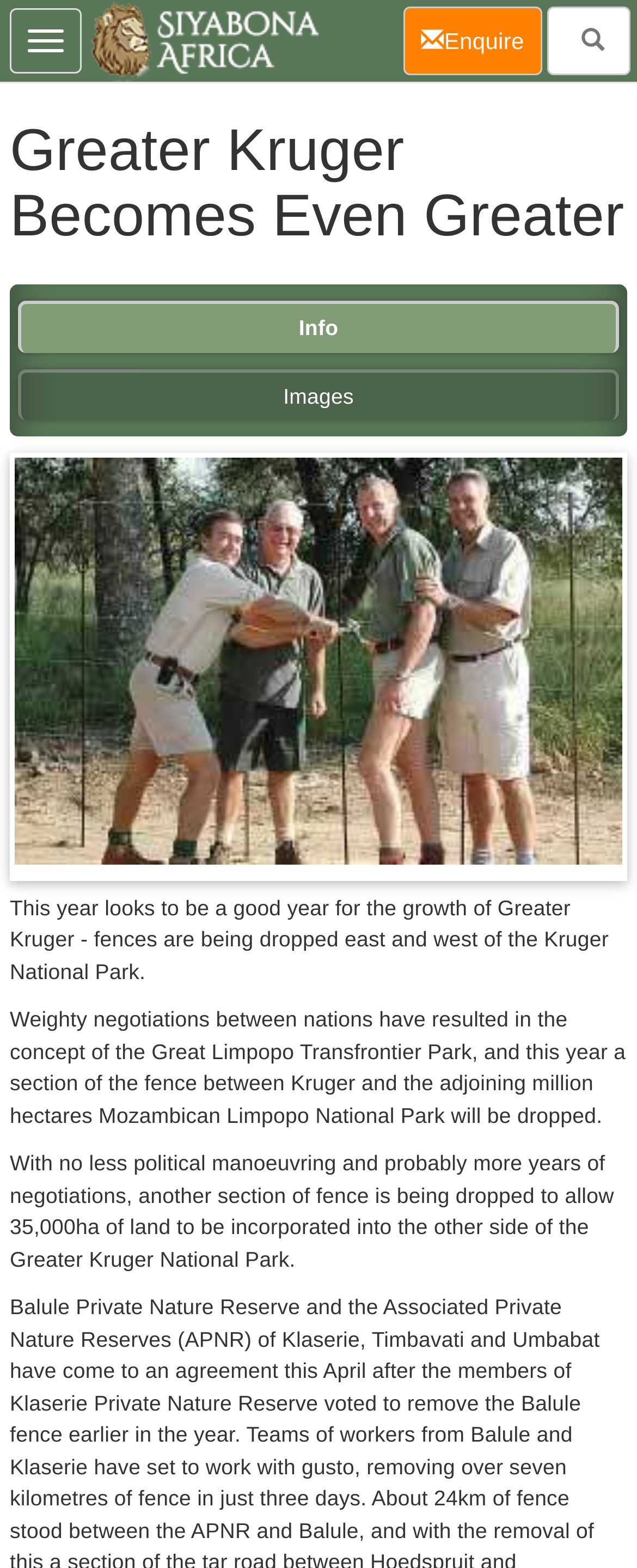Describe all significant elements and features of the webpage.

The webpage is about Kruger Park Times, with a focus on the growth of Greater Kruger. At the top, there is a heading that reads "Greater Kruger Becomes Even Greater". Below the heading, there are two links, "Info" and "Images", positioned side by side. 

Underneath these links, there is a large image that takes up most of the width of the page. Below the image, there are three paragraphs of text that discuss the growth of Greater Kruger, including the dropping of fences and the creation of the Great Limpopo Transfrontier Park.

To the top left, there is a button labeled "Toggle navigation" that controls a navigation bar. The navigation bar contains a link to "home" with a small icon, and is positioned above the heading. On the top right, there are two more links, "Enquire" and another link with no text, positioned side by side.